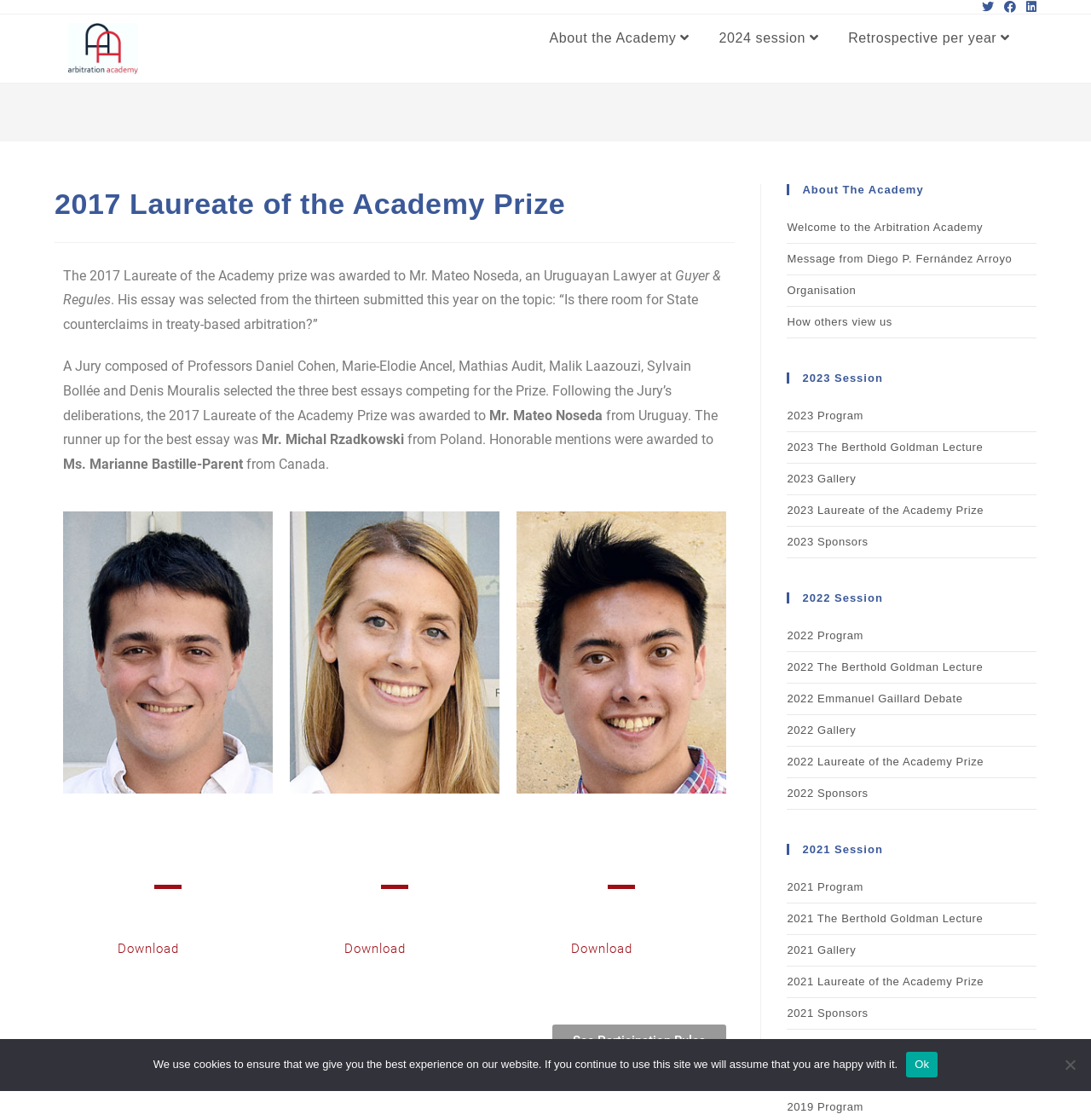Give a one-word or short-phrase answer to the following question: 
Who is the 2017 Laureate of the Academy Prize?

Mr. Mateo Noseda